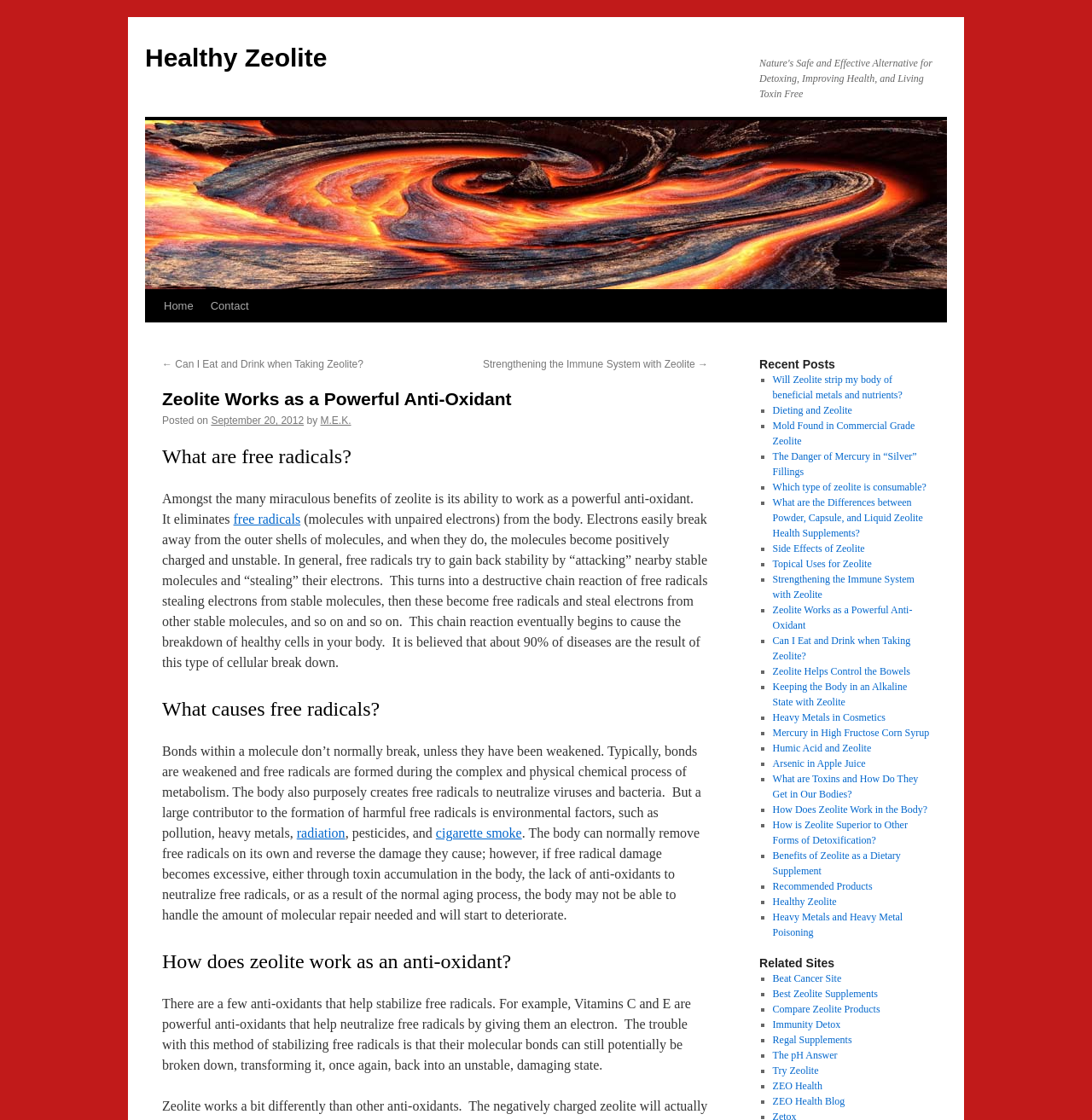Specify the bounding box coordinates of the element's region that should be clicked to achieve the following instruction: "Visit the 'Contact' page". The bounding box coordinates consist of four float numbers between 0 and 1, in the format [left, top, right, bottom].

[0.185, 0.259, 0.236, 0.288]